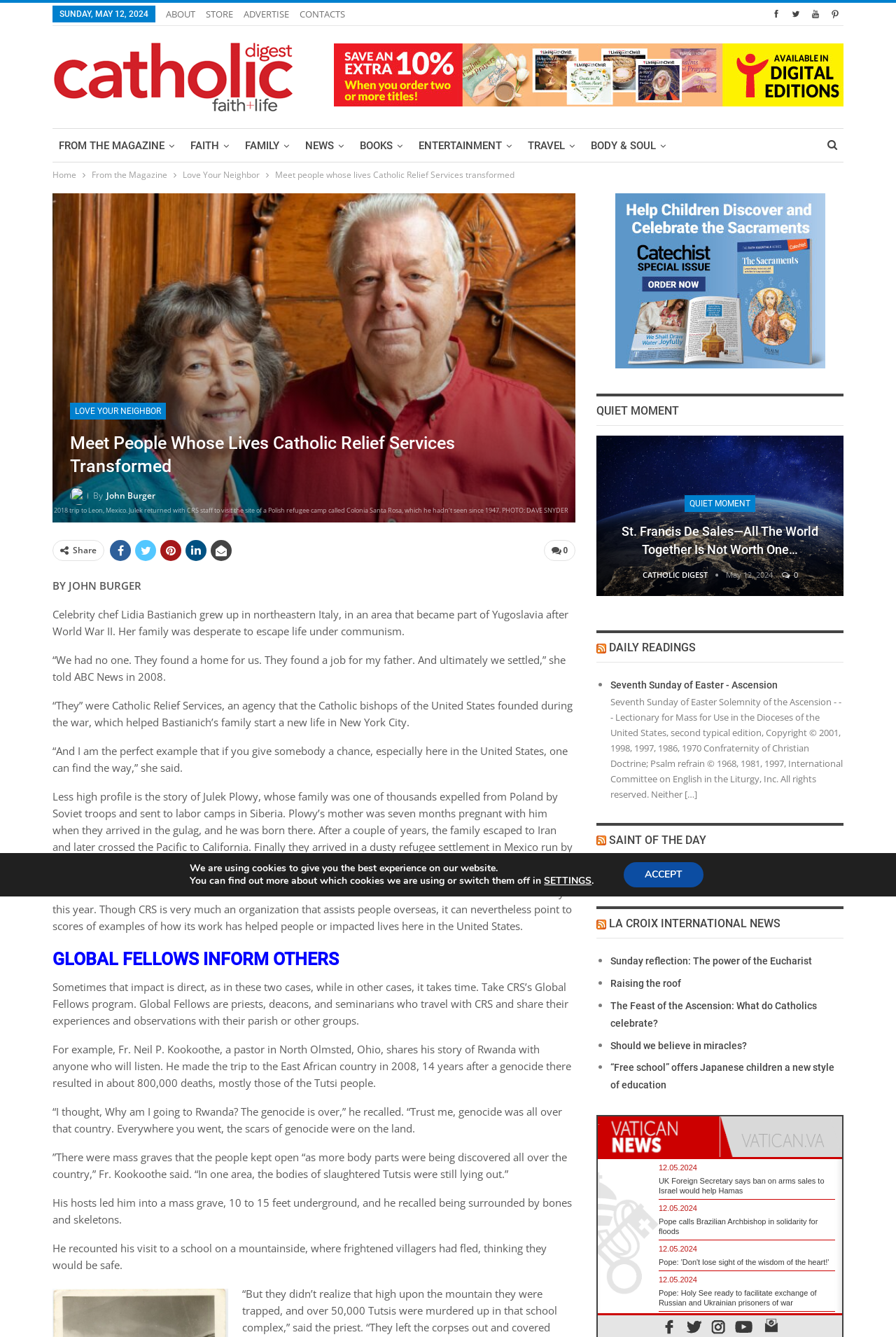Please reply to the following question with a single word or a short phrase:
How many navigation links are there?

7